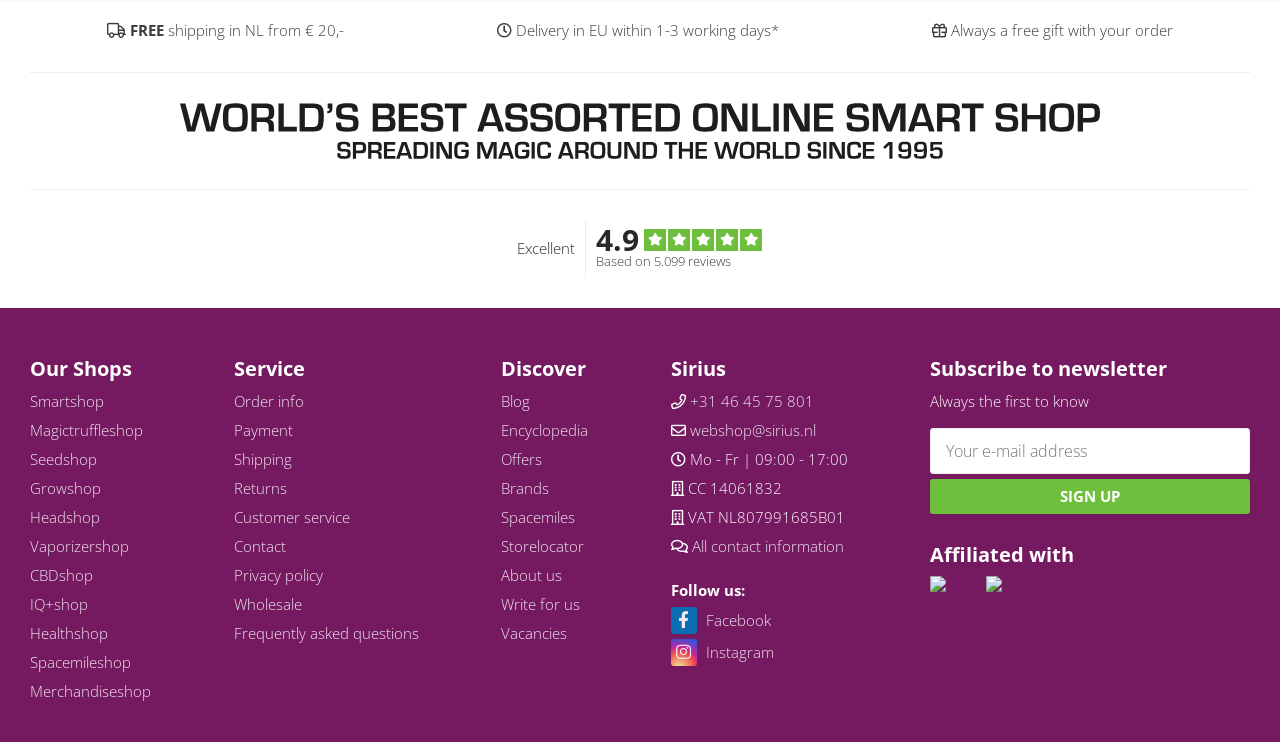Look at the image and answer the question in detail:
What is the phone number of the shop?

The phone number of the shop can be found in the 'Sirius' section, where it says '+31 46 45 75 801'. This is the phone number of the shop.